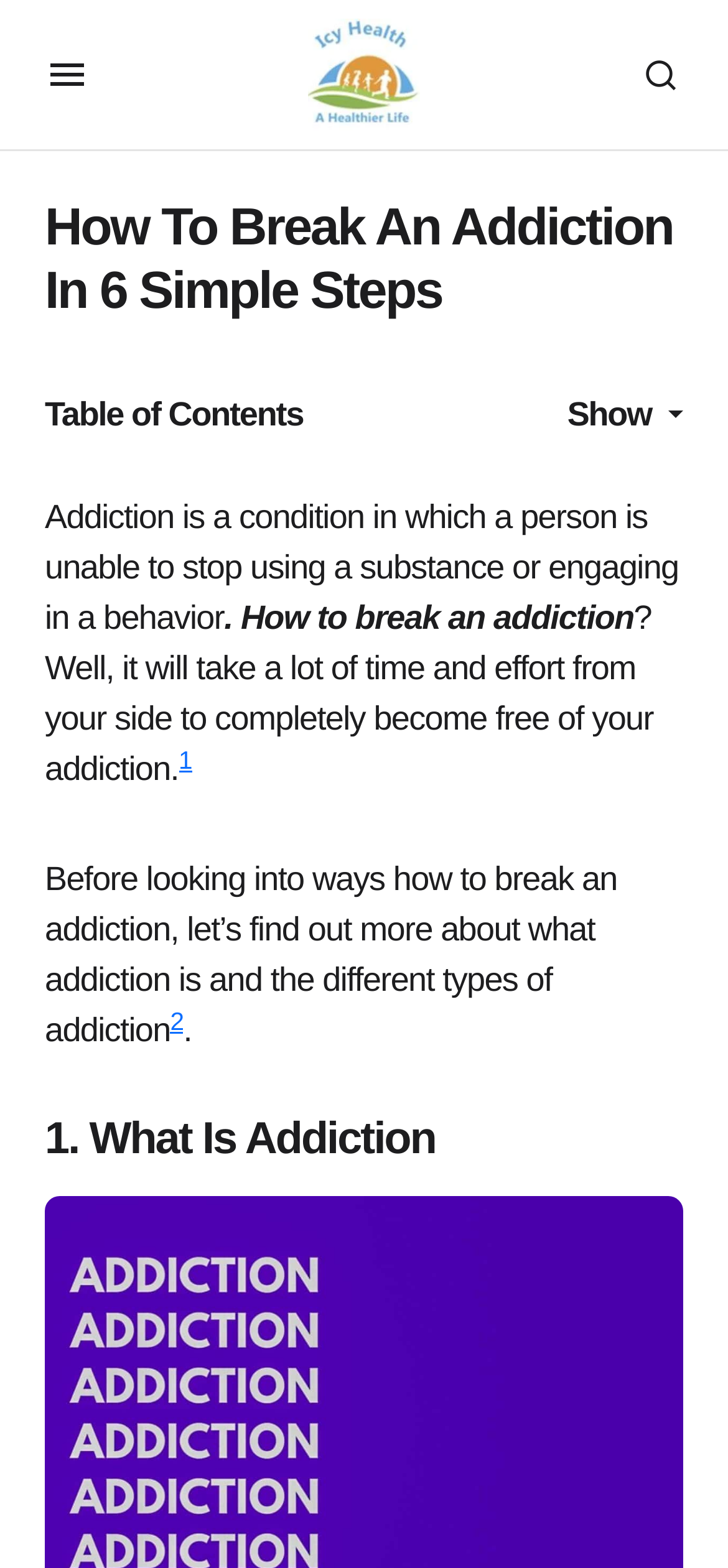Provide a short answer to the following question with just one word or phrase: What is the author's tone in the webpage?

Informative